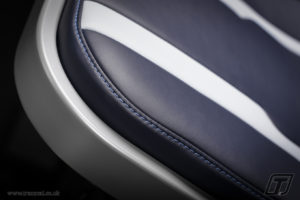Provide your answer in a single word or phrase: 
What inspired the advanced technologies in the Aerolite seat?

Aerospace